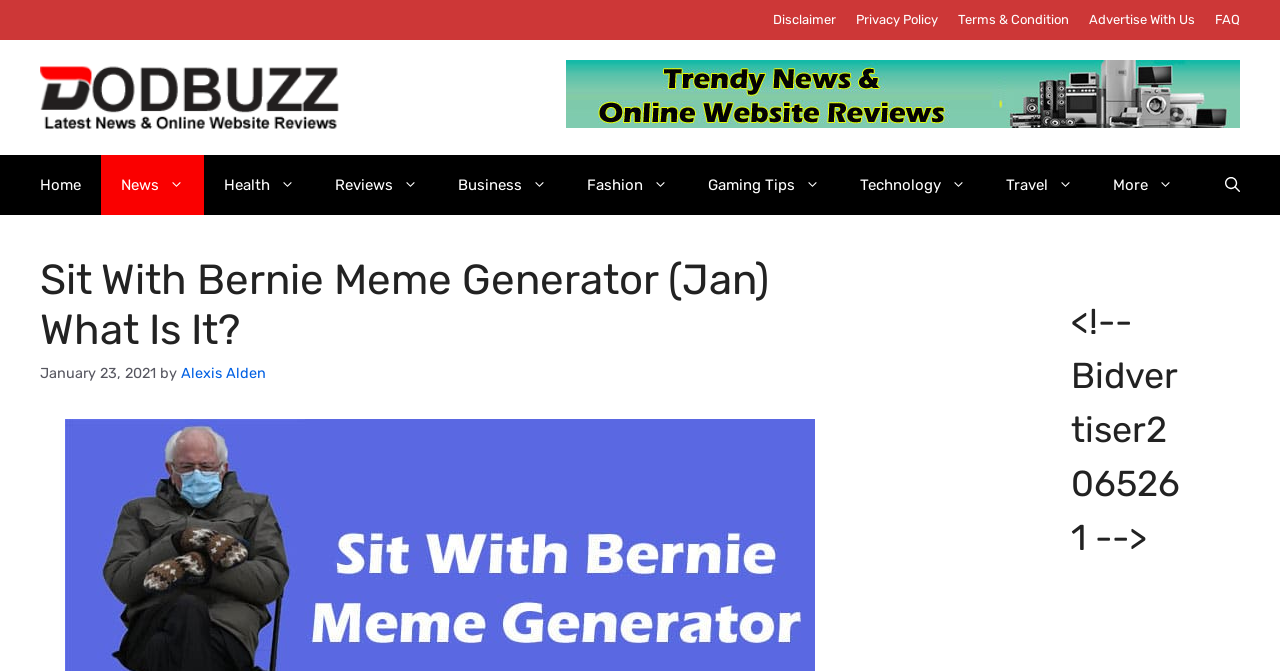Locate the bounding box coordinates of the area where you should click to accomplish the instruction: "Visit the Home page".

[0.016, 0.231, 0.079, 0.32]